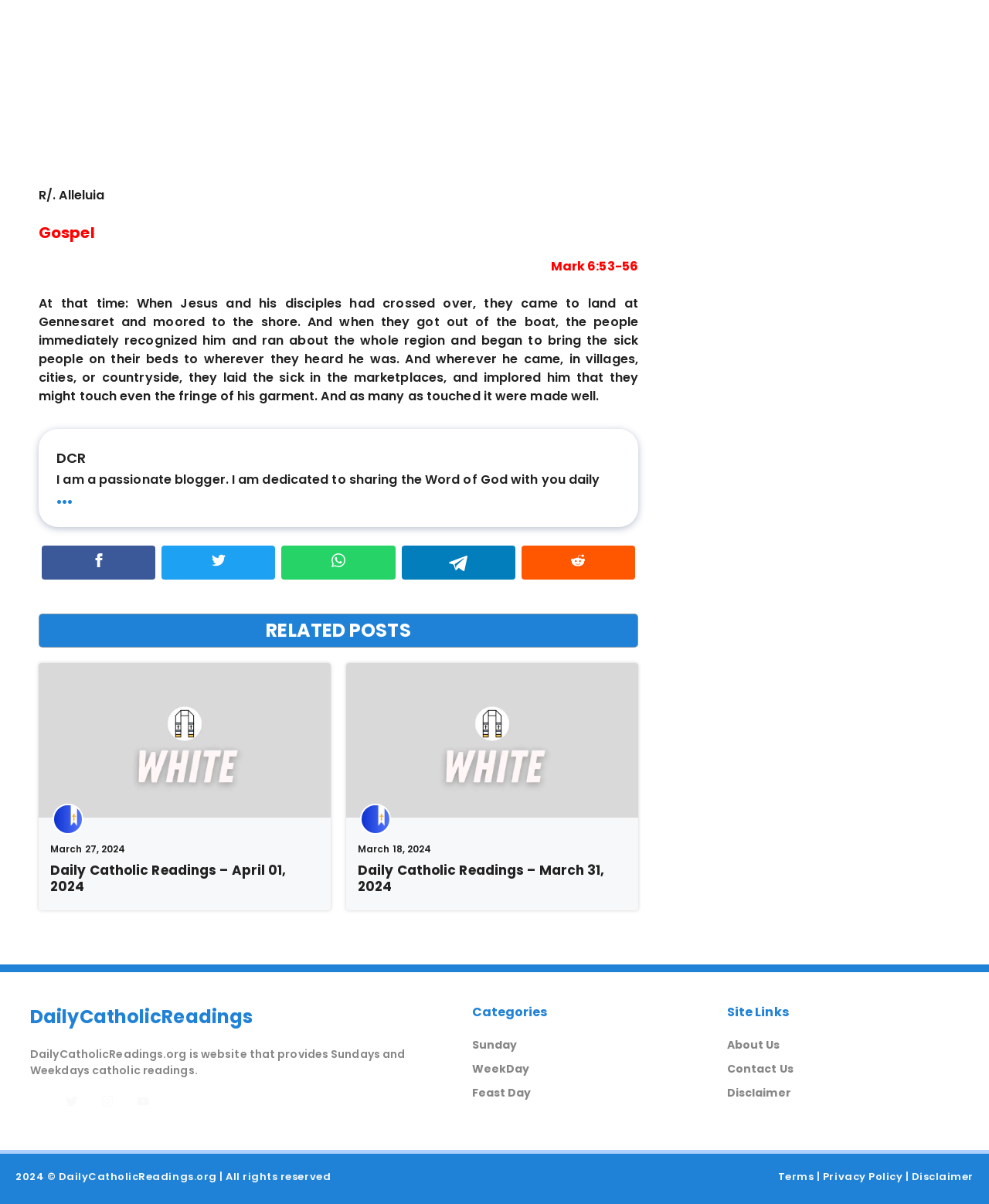Provide a single word or phrase answer to the question: 
What is the date of the latest daily reading?

April 01, 2024